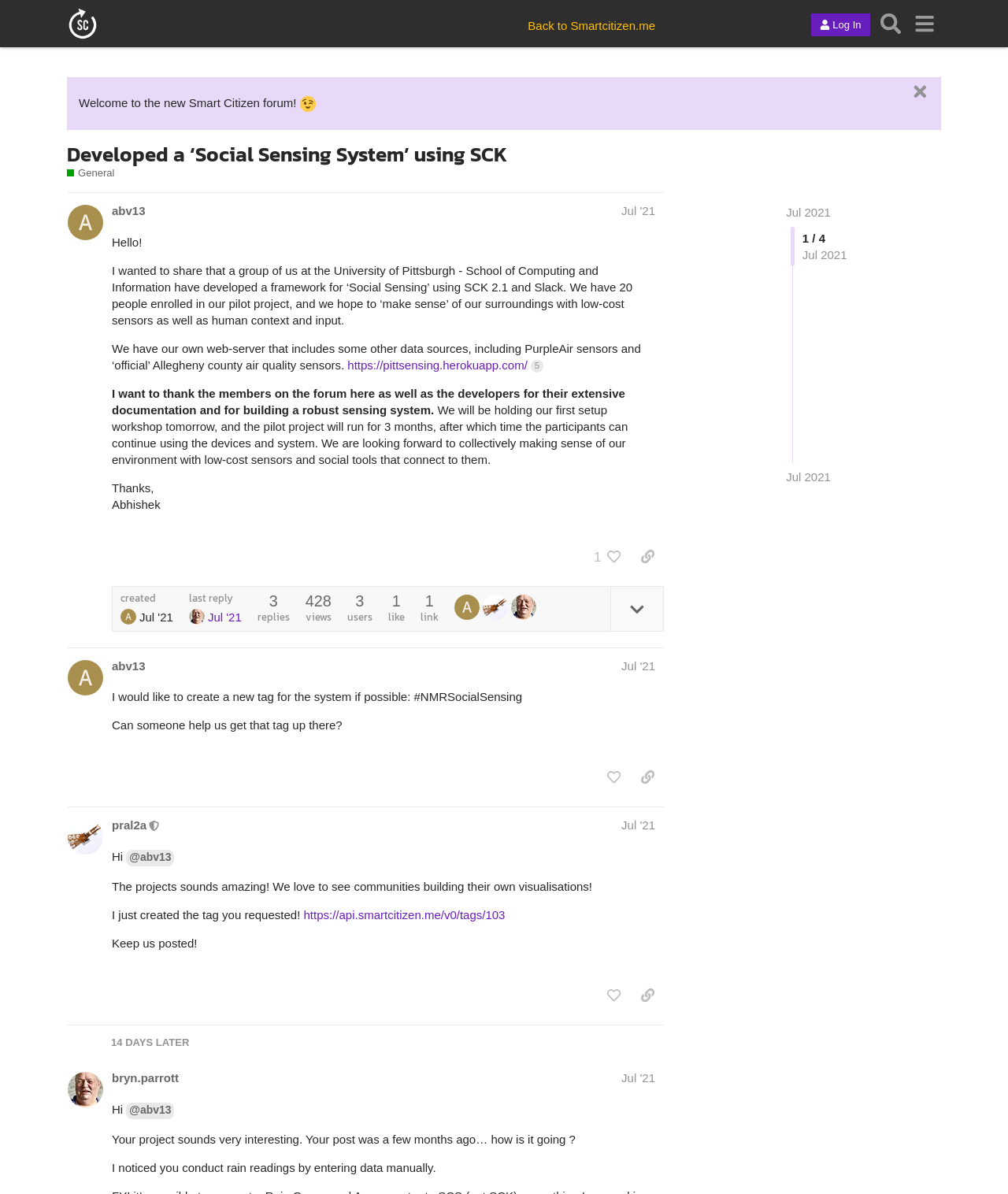Identify the bounding box coordinates of the region I need to click to complete this instruction: "Like the post".

[0.597, 0.455, 0.624, 0.478]